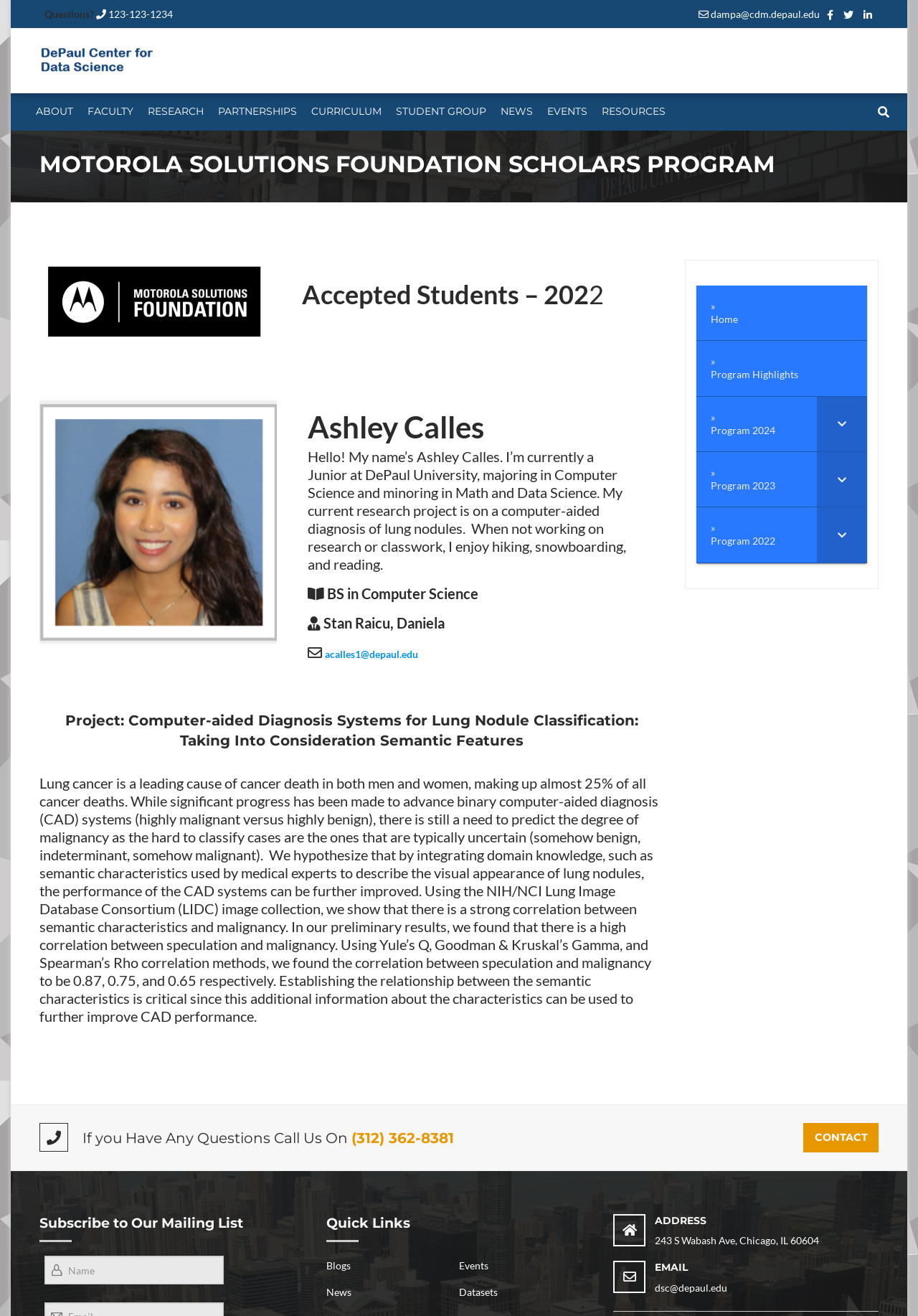Please analyze the image and give a detailed answer to the question:
What is Ashley Calles' major?

According to the webpage, Ashley Calles is a Junior at DePaul University, and her major is mentioned as Computer Science, along with a minor in Math and Data Science.